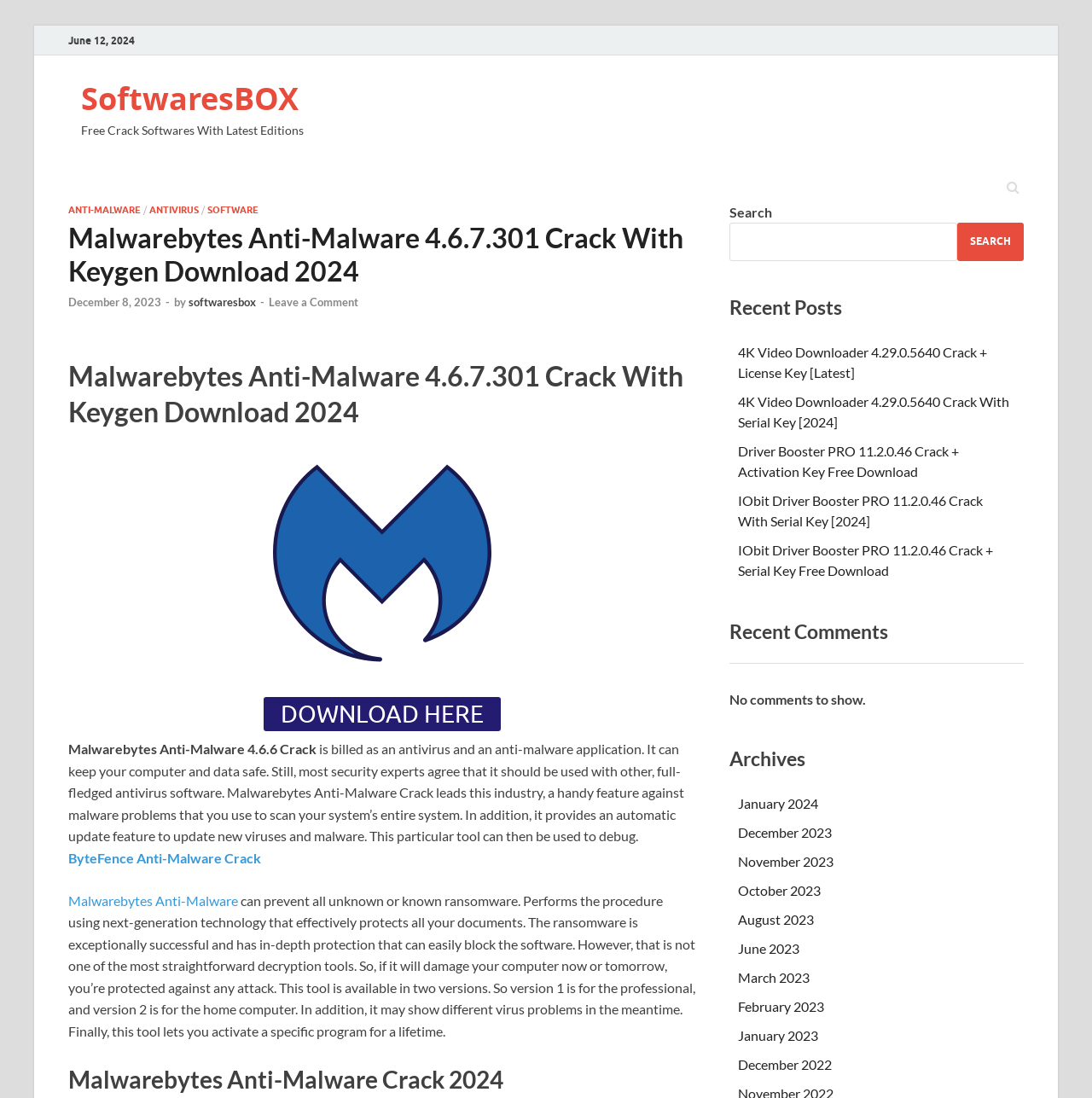Reply to the question with a single word or phrase:
What is the purpose of the software?

To keep computer and data safe